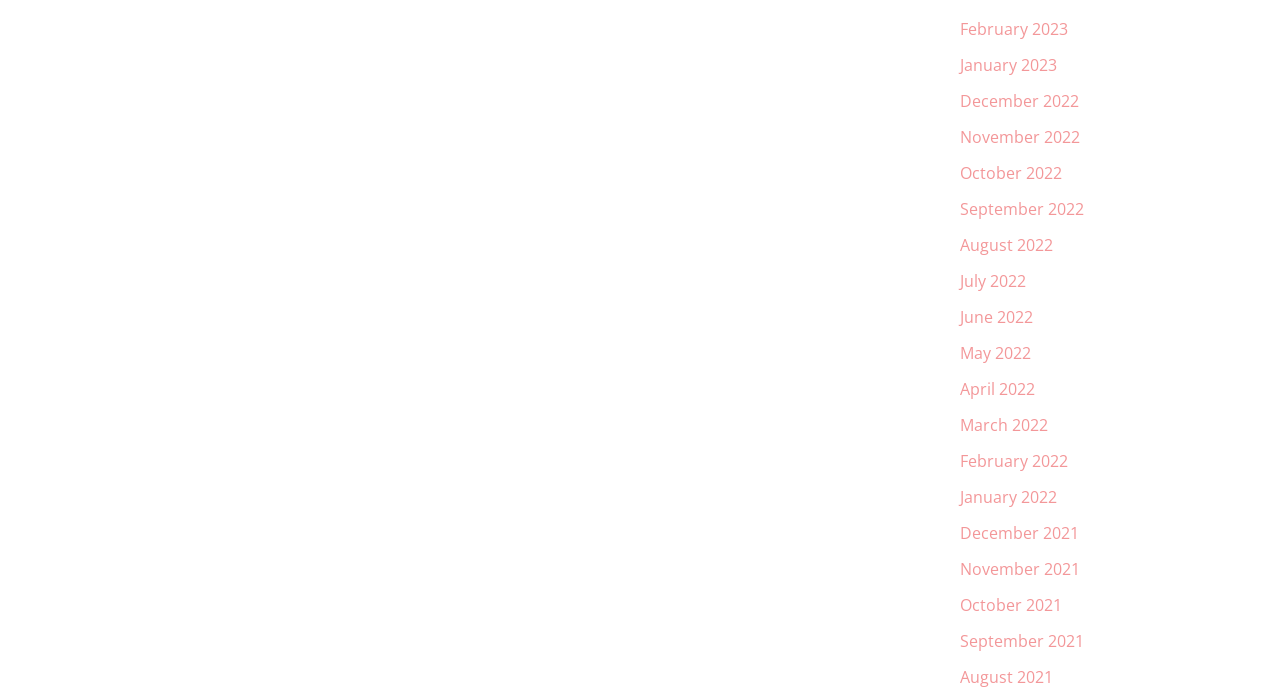Please predict the bounding box coordinates of the element's region where a click is necessary to complete the following instruction: "go to January 2022". The coordinates should be represented by four float numbers between 0 and 1, i.e., [left, top, right, bottom].

[0.75, 0.706, 0.826, 0.738]